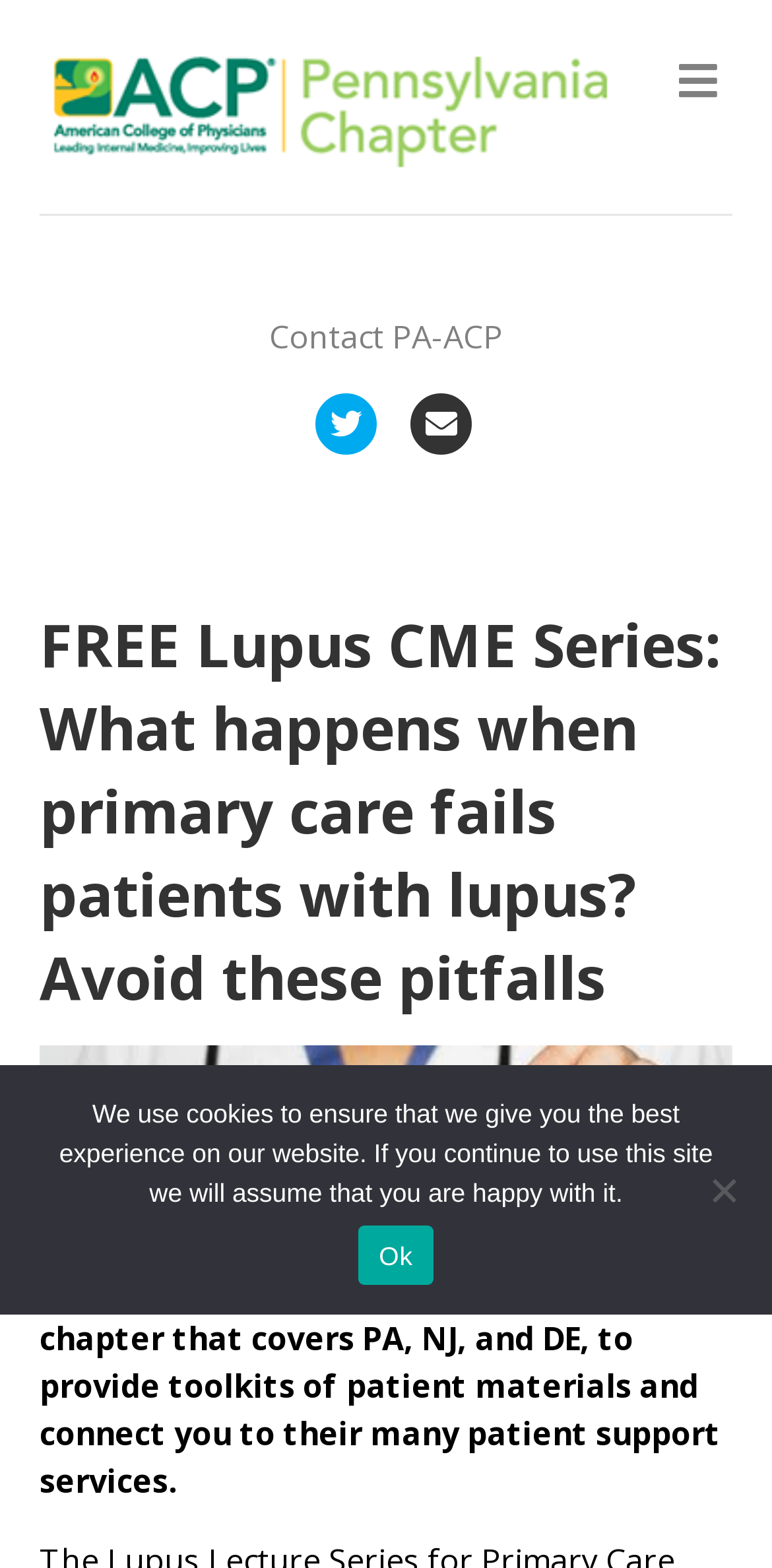Using the format (top-left x, top-left y, bottom-right x, bottom-right y), provide the bounding box coordinates for the described UI element. All values should be floating point numbers between 0 and 1: Ok

[0.465, 0.782, 0.56, 0.819]